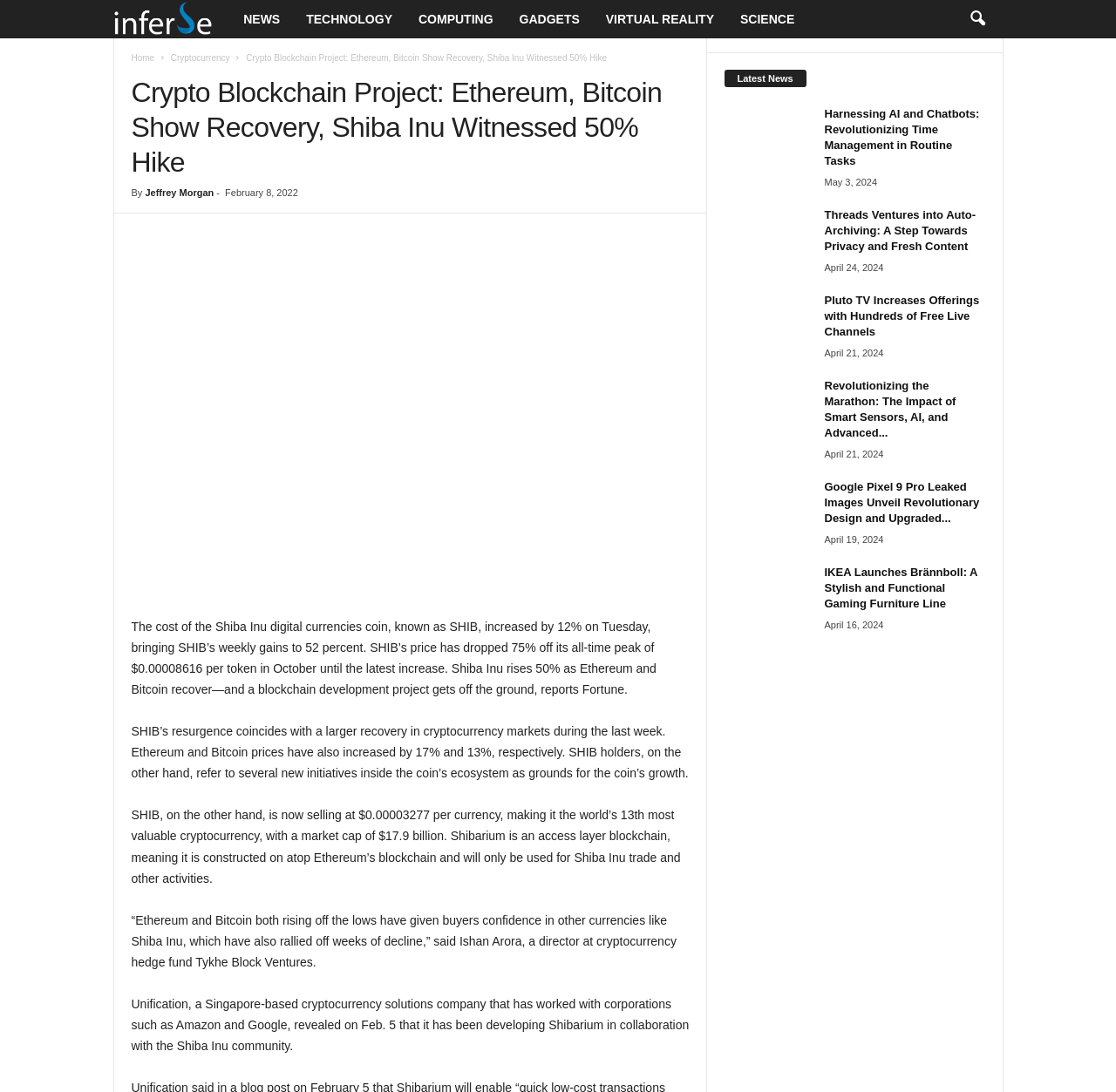Articulate a detailed summary of the webpage's content and design.

This webpage is about a cryptocurrency news article, specifically focusing on the Shiba Inu digital currency, known as SHIB. The article's title, "Crypto Blockchain Project: Ethereum, Bitcoin Show Recovery, Shiba Inu Witnessed 50% Hike," is prominently displayed at the top of the page. Below the title, there is a horizontal navigation bar with links to various categories, including "NEWS," "TECHNOLOGY," "COMPUTING," and more.

To the right of the navigation bar, there is a search icon button. Below the navigation bar, there is a header section that includes the article's title, author's name, "Jeffrey Morgan," and the publication date, "February 8, 2022." 

The main content of the article is divided into several paragraphs, which discuss the recent price increase of SHIB, its current market value, and the reasons behind its growth. The article also quotes a director from a cryptocurrency hedge fund, providing additional insight into the market.

On the right side of the page, there is a complementary section that displays a list of latest news articles, each with a heading, a brief summary, and a publication date. The articles are related to various topics, including AI, chatbots, time management, and technology. Each article has an accompanying image and a link to read more.

Overall, the webpage is well-organized, with a clear focus on the main article and a convenient list of related news articles on the side.